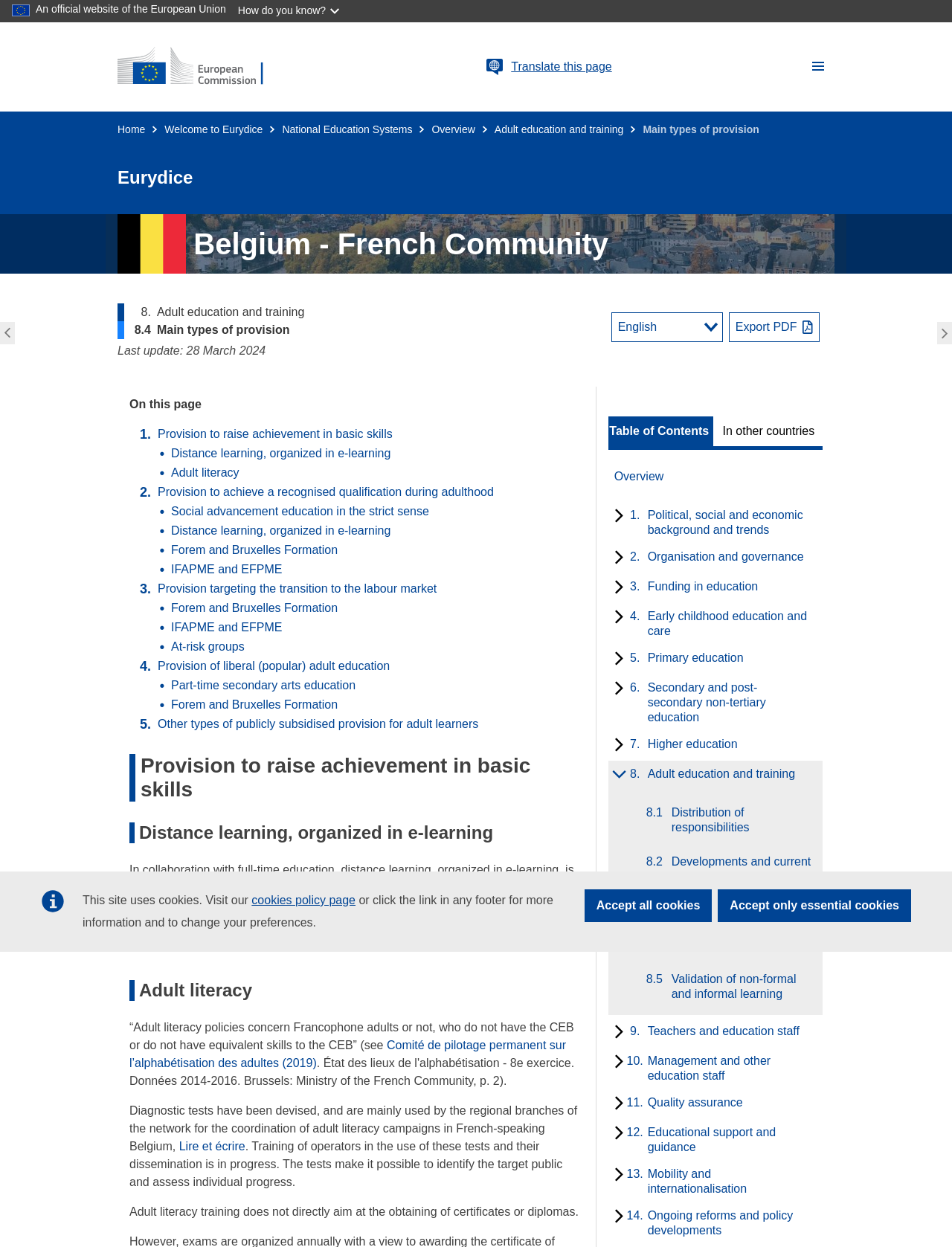What is the focus of the provision to raise achievement in basic skills?
Based on the screenshot, provide your answer in one word or phrase.

Young people aged 10 to 14 years